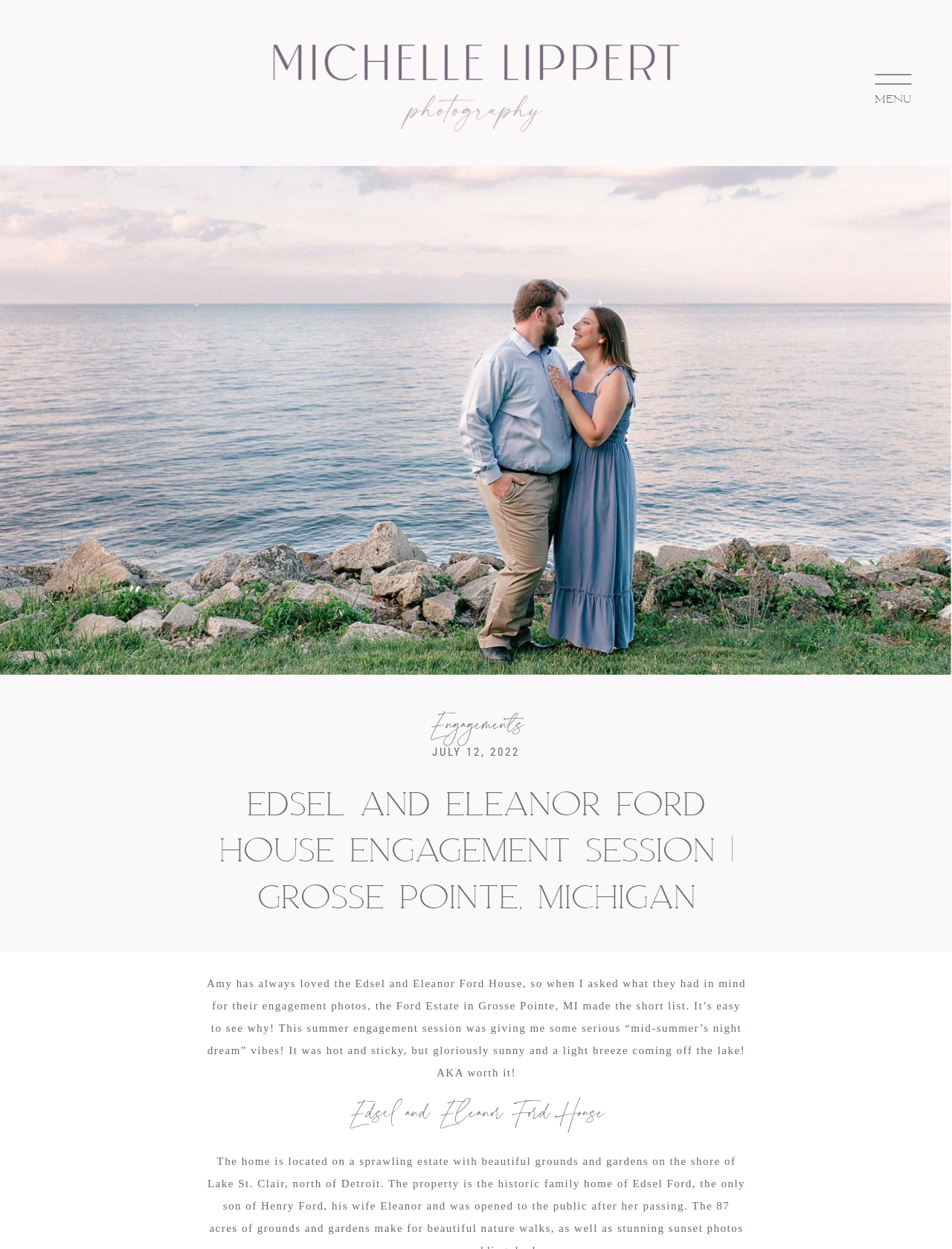What is the date of the engagement session?
Look at the image and respond to the question as thoroughly as possible.

I determined the answer by looking at the heading 'JULY 12, 2022' which indicates the date of the engagement session.